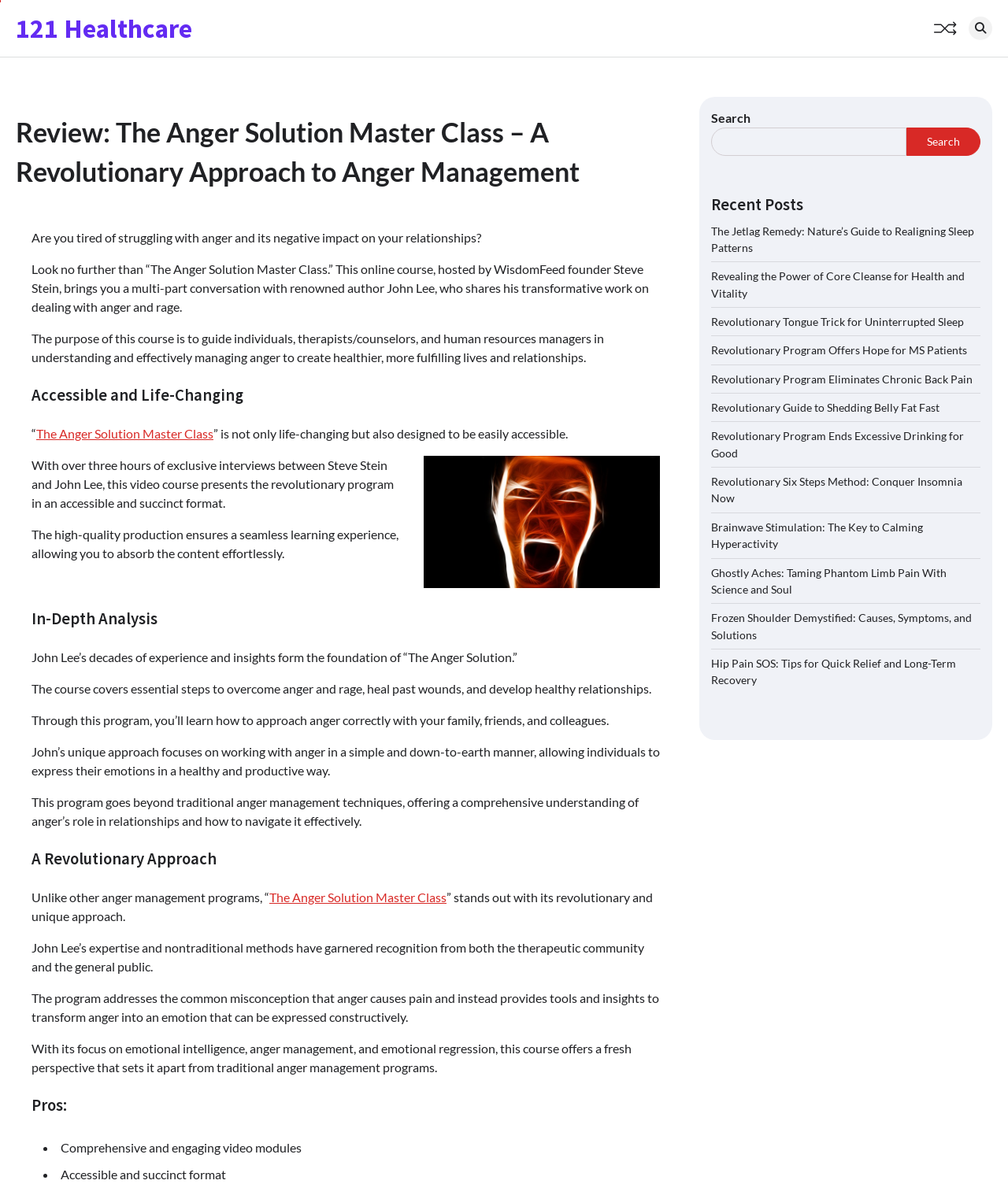Using the given description, provide the bounding box coordinates formatted as (top-left x, top-left y, bottom-right x, bottom-right y), with all values being floating point numbers between 0 and 1. Description: parent_node: Search name="s"

[0.705, 0.107, 0.899, 0.131]